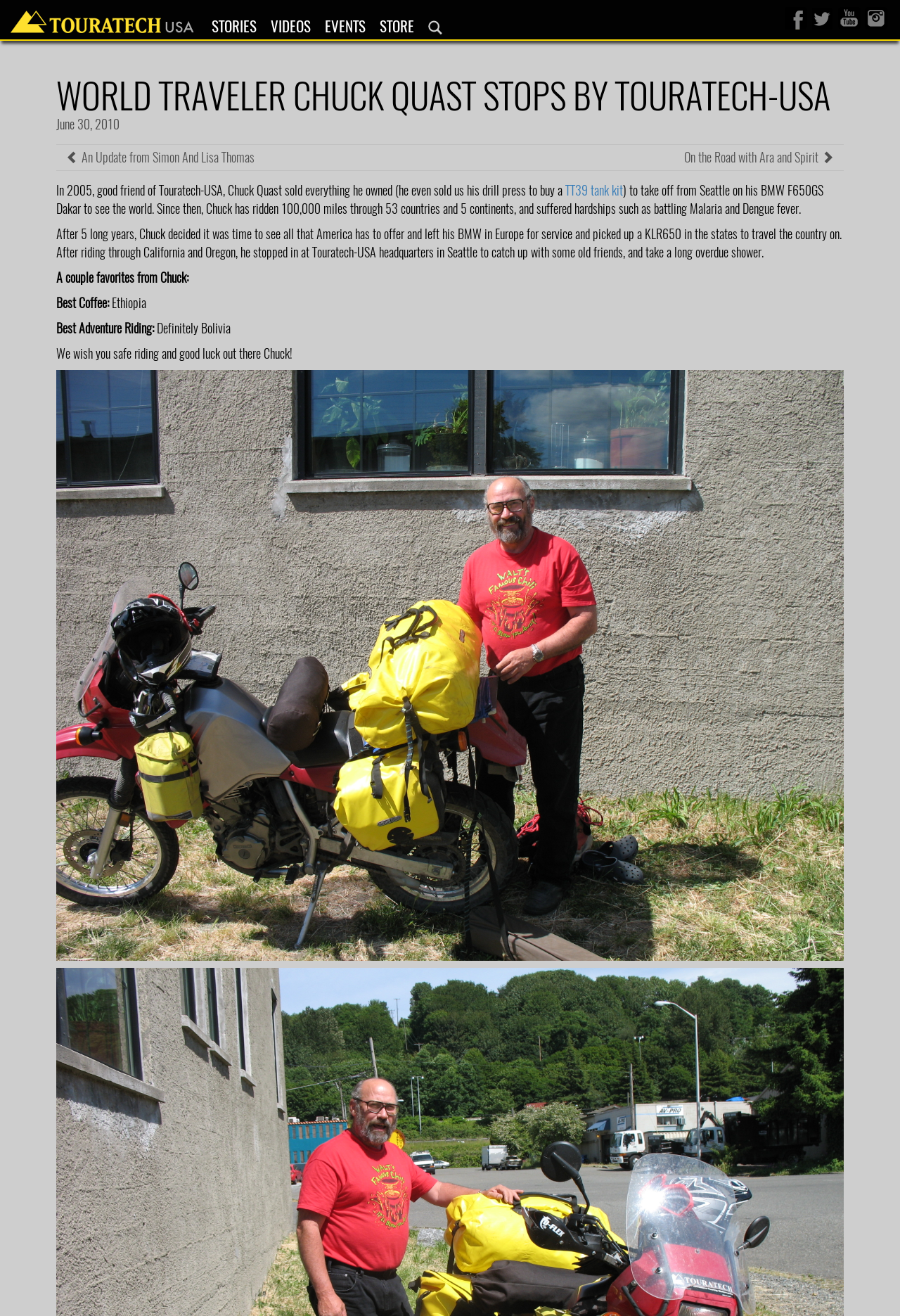Identify the bounding box coordinates for the element that needs to be clicked to fulfill this instruction: "Click on the 'TT39 tank kit' link". Provide the coordinates in the format of four float numbers between 0 and 1: [left, top, right, bottom].

[0.628, 0.138, 0.692, 0.151]